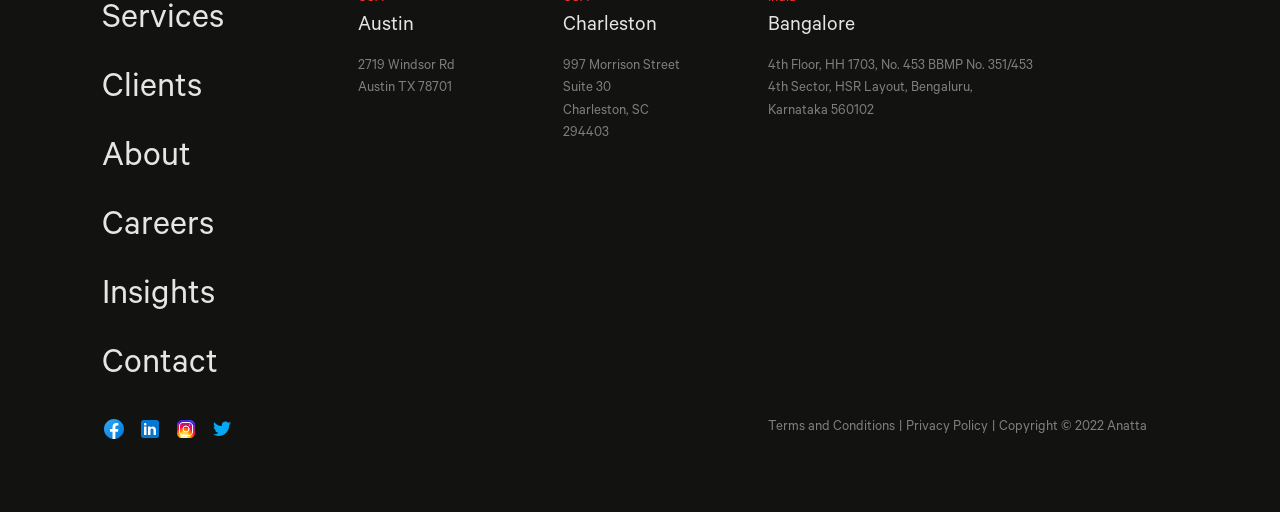Indicate the bounding box coordinates of the clickable region to achieve the following instruction: "Read Terms and Conditions."

[0.6, 0.82, 0.699, 0.849]